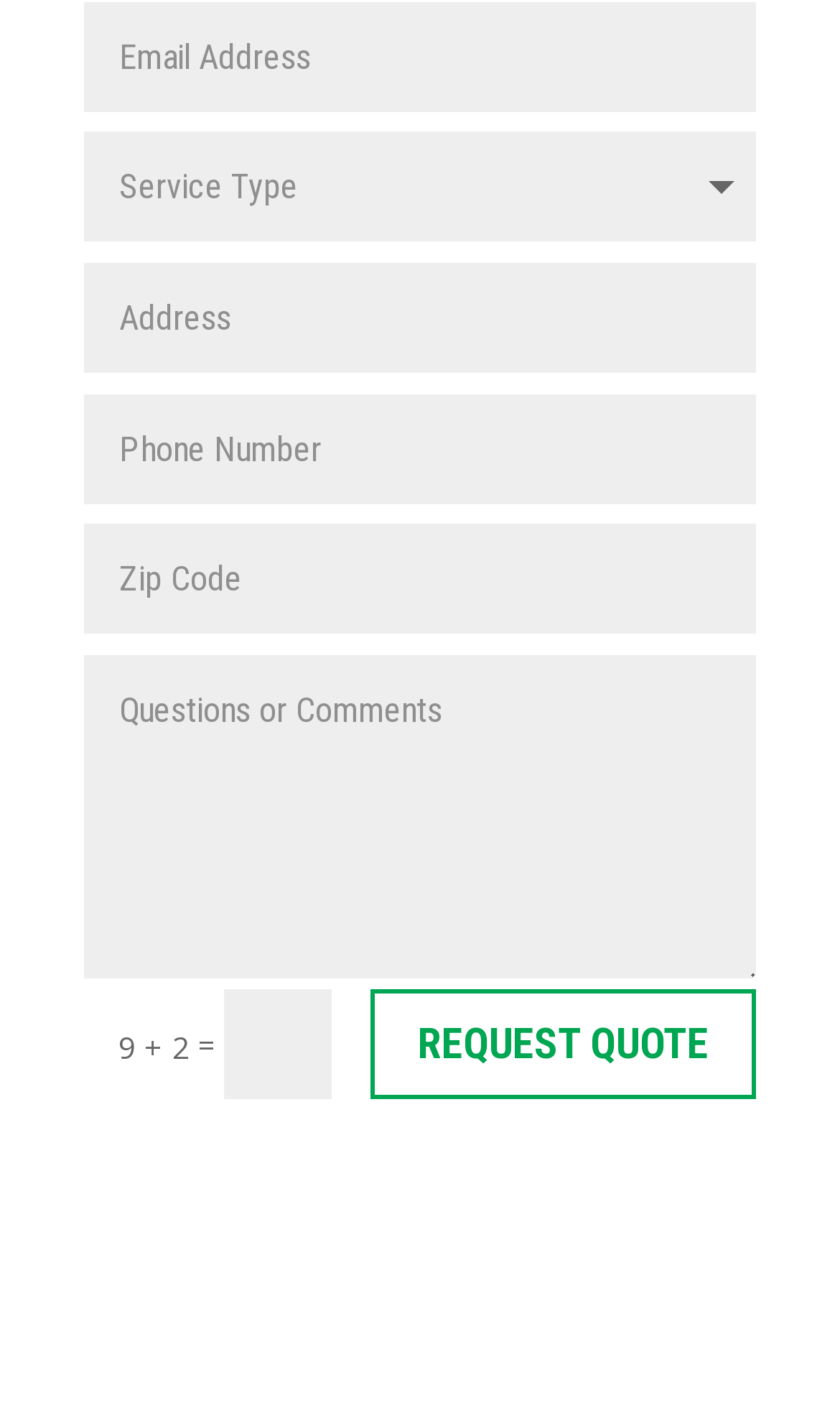Please identify the bounding box coordinates of the element that needs to be clicked to execute the following command: "request a quote". Provide the bounding box using four float numbers between 0 and 1, formatted as [left, top, right, bottom].

[0.441, 0.702, 0.9, 0.78]